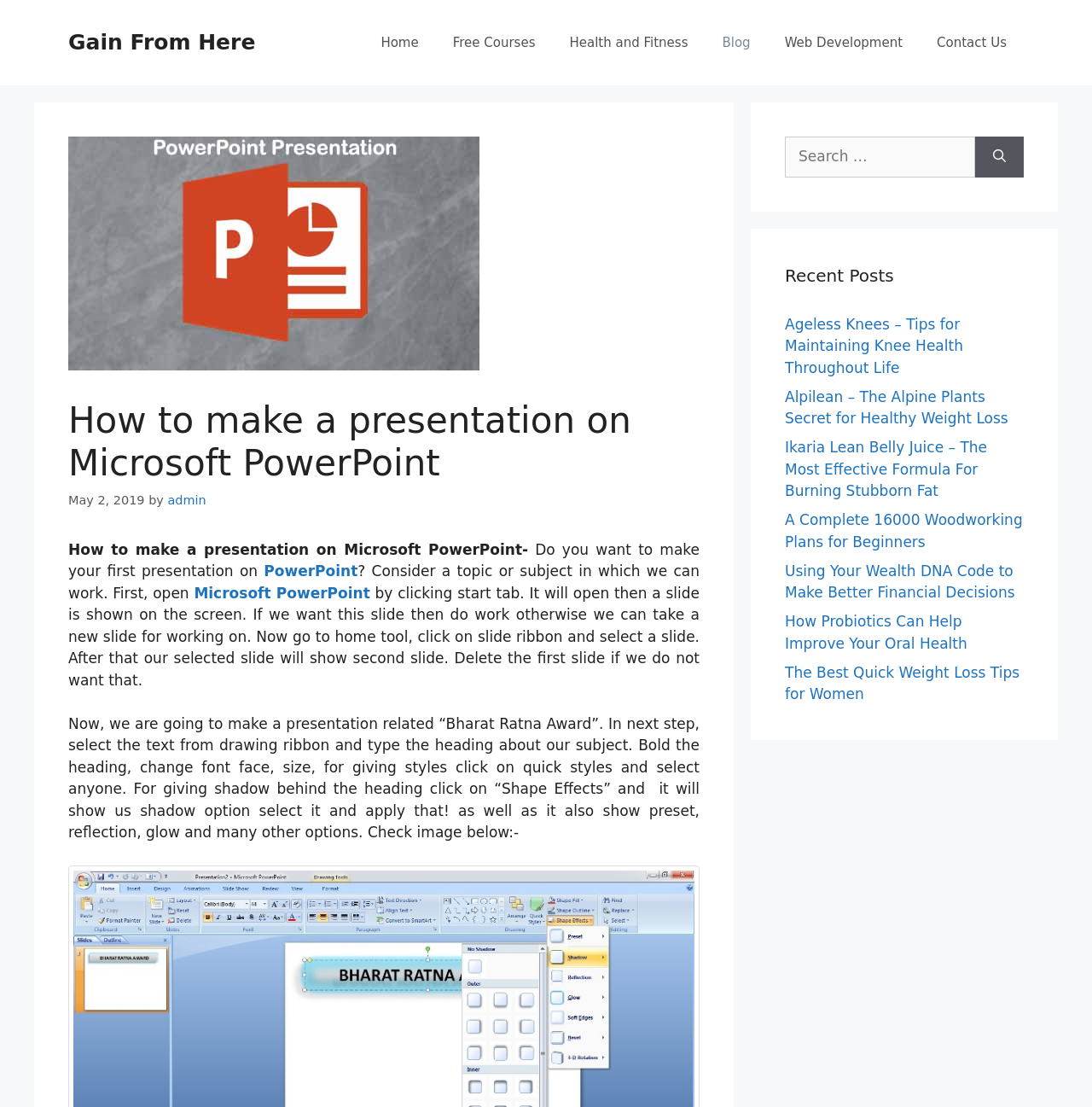What is the topic of the presentation being made?
Can you offer a detailed and complete answer to this question?

The topic of the presentation being made is 'Bharat Ratna Award' as mentioned in the text 'Now, we are going to make a presentation related “Bharat Ratna Award”.'